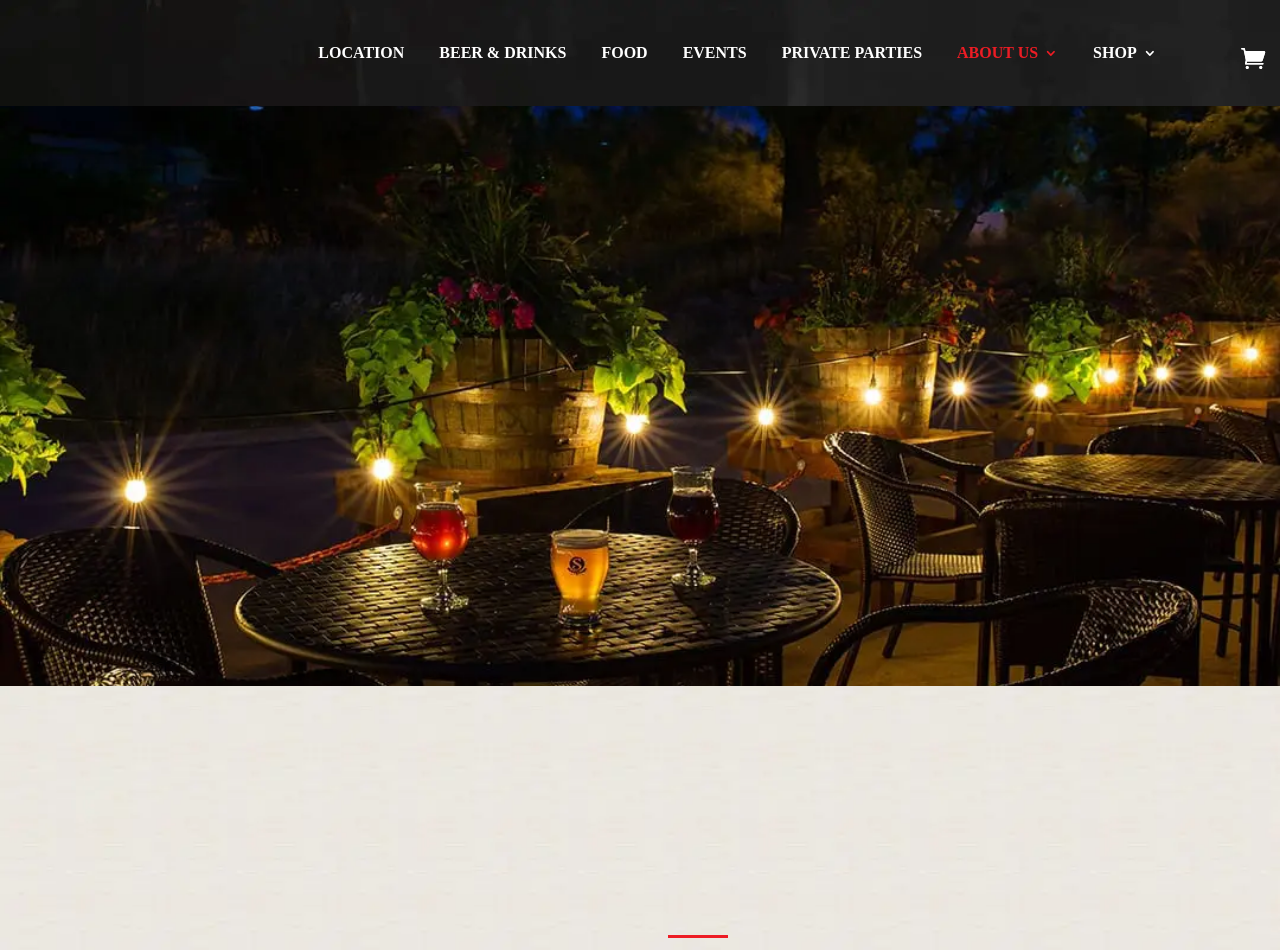Summarize the webpage with intricate details.

The webpage is about Satire Brewing Company, a microbrewery in Denver. At the top left, there is a logo of Satire Brewing, accompanied by a link to the company's name. Below the logo, there is a navigation menu with six links: LOCATION, BEER & DRINKS, FOOD, EVENTS, PRIVATE PARTIES, and ABOUT US 3, which are evenly spaced and aligned horizontally. 

To the right of the navigation menu, there is a search bar that spans the entire width of the page. Below the search bar, there is a large section that takes up most of the page's real estate. This section is divided into a table layout, but its content is not immediately clear. 

At the very bottom of the page, there is a heading that reads "BREWERIES NEAR ME", which is centered and takes up about a third of the page's width. There is also a small icon with an unknown meaning, represented by the Unicode character '\ue07a', located at the top right corner of the page.